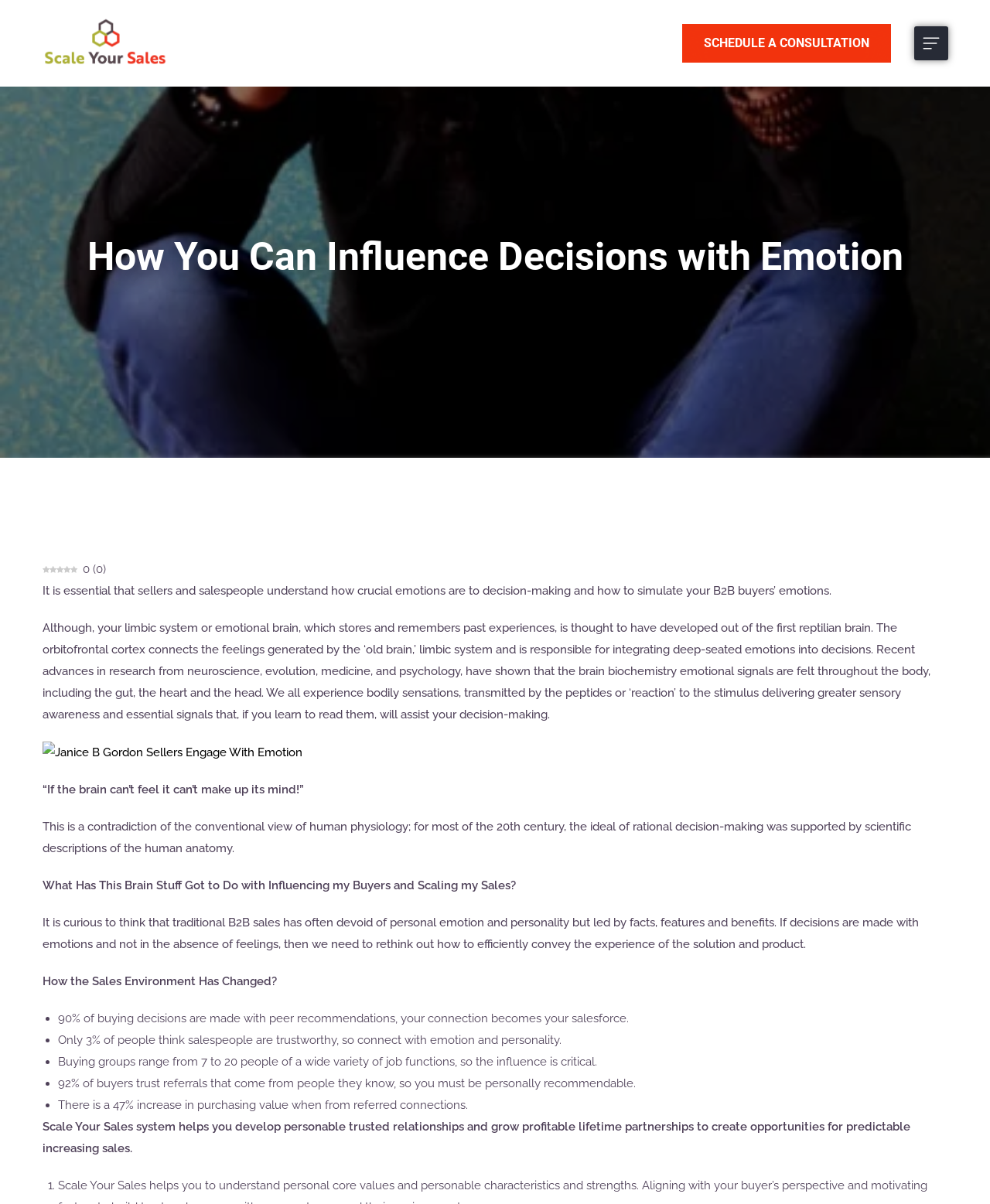Determine the bounding box coordinates for the region that must be clicked to execute the following instruction: "Go to the home page".

[0.766, 0.032, 0.961, 0.063]